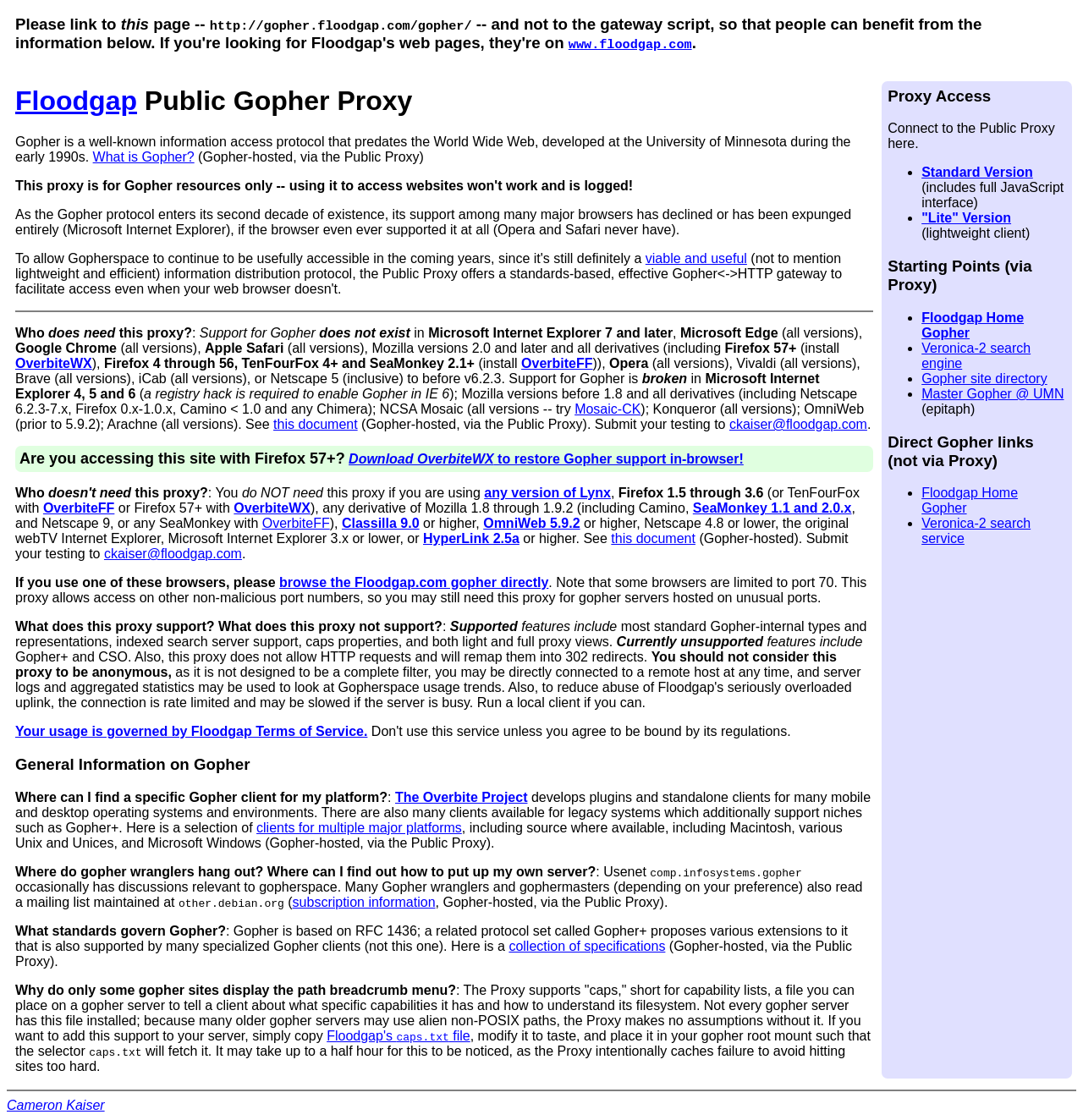Find and provide the bounding box coordinates for the UI element described with: "clients for multiple major platforms".

[0.237, 0.732, 0.426, 0.745]